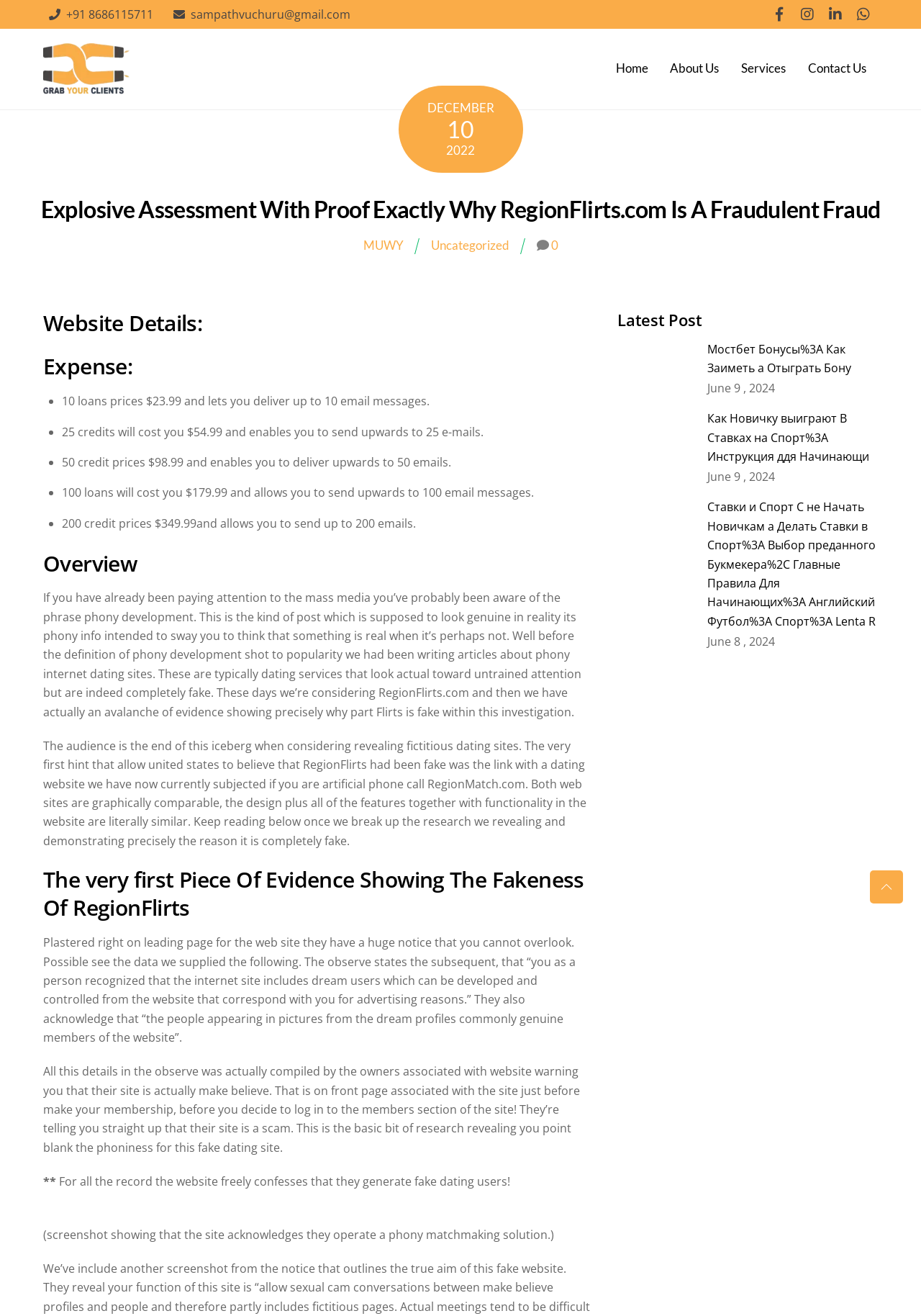What is the date format used on the website?
Look at the screenshot and give a one-word or phrase answer.

Month, Day, Year